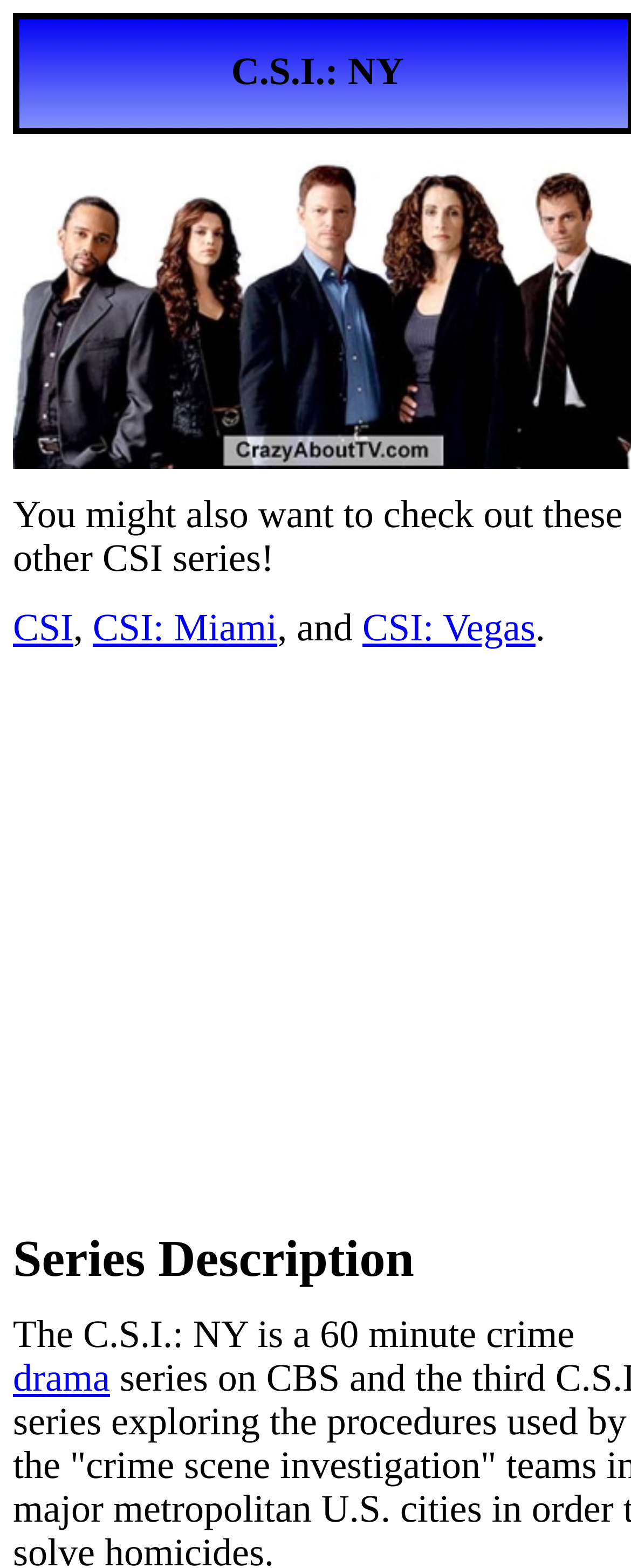For the following element description, predict the bounding box coordinates in the format (top-left x, top-left y, bottom-right x, bottom-right y). All values should be floating point numbers between 0 and 1. Description: aria-label="Advertisement" name="aswift_1" title="Advertisement"

[0.0, 0.432, 1.0, 0.767]